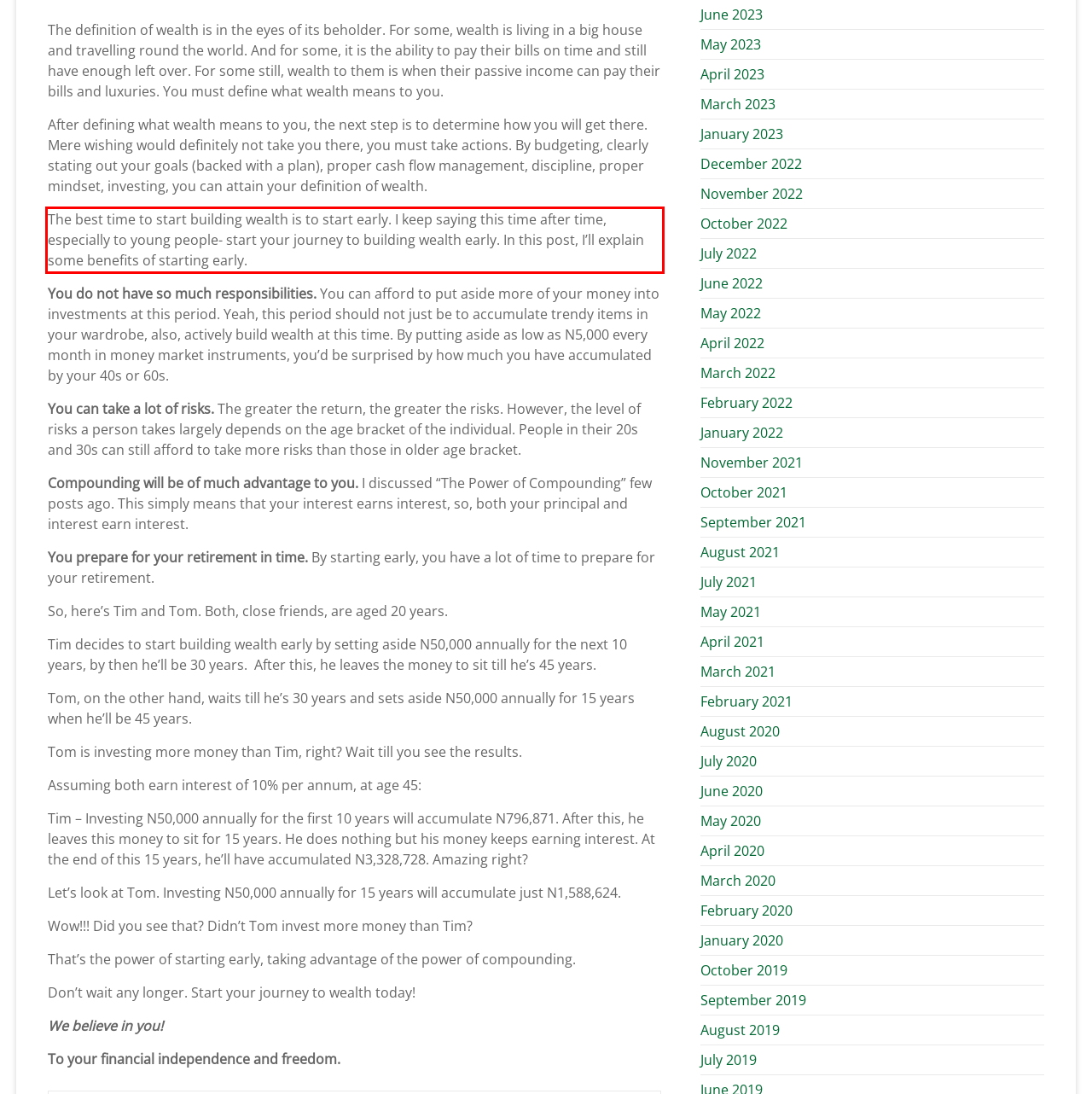You are provided with a screenshot of a webpage that includes a red bounding box. Extract and generate the text content found within the red bounding box.

The best time to start building wealth is to start early. I keep saying this time after time, especially to young people- start your journey to building wealth early. In this post, I’ll explain some benefits of starting early.